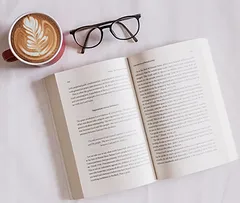Provide a comprehensive description of the image.

This image features an inviting scene on a cozy surface, showcasing an open book with pages filled with text. A pair of stylish eyeglasses rests nearby, hinting at a comfortable reading experience. Beside the book, there is a warm cup of coffee or tea, adorned with a decorative leaf-shaped foam design, adding a touch of warmth and elegance. The overall composition suggests a tranquil atmosphere perfect for reflection or study, making it ideal for individuals seeking support through literature on grief or healing. This image aligns with the themes of comfort and education found in bereavement support resources provided for parents dealing with the loss of their babies.